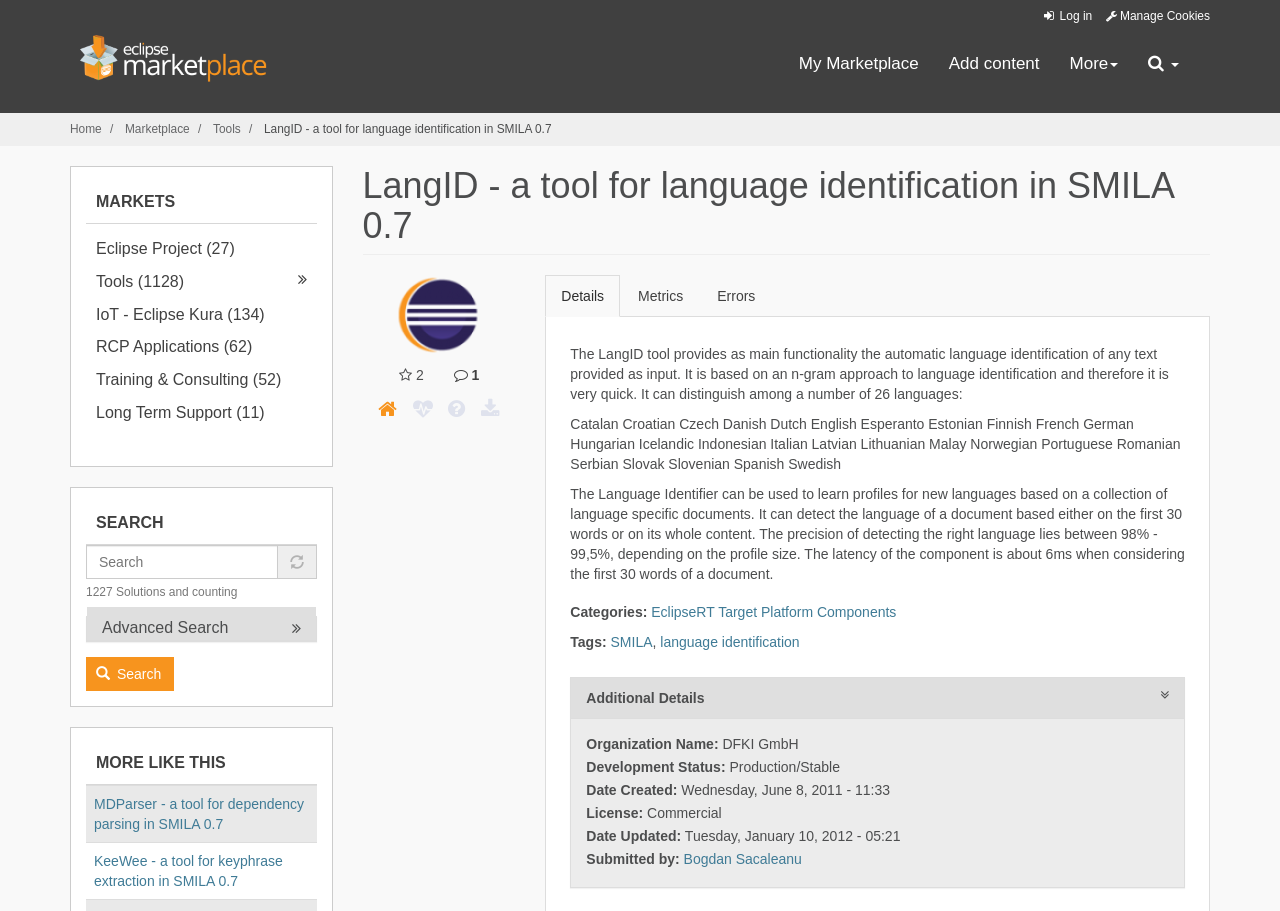Explain the contents of the webpage comprehensively.

The webpage is about the LangID tool, a language identification tool in SMILA 0.7. At the top, there is a navigation menu with links to "Skip to main content", "Log in", and "Manage Cookies". Below this, there is an Eclipse.org logo on the left, and a main menu with links to "My Marketplace", "Add content", "More", and a Google Search menu.

On the left side, there is a vertical menu with links to "Home", "Marketplace", "Tools", and "LangID - a tool for language identification in SMILA 0.7". The main content area is divided into two sections. The top section has a heading "LangID - a tool for language identification in SMILA 0.7" and a brief description of the tool. Below this, there are tabs for "Details", "Metrics", and "Errors".

The "Details" tab is selected by default and displays a solution description, which explains that the LangID tool provides automatic language identification of any text provided as input. It also lists the 26 languages that the tool can distinguish among. Additionally, there are sections for "Categories" and "Tags", with links to related topics.

Below the main content area, there are three sections: "MARKETS", "SEARCH", and "MORE LIKE THIS". The "MARKETS" section has links to various Eclipse projects and categories. The "SEARCH" section has a search bar and a button for advanced search. The "MORE LIKE THIS" section displays a list of related tools, including MDParser and KeeWee, with links to their respective pages.